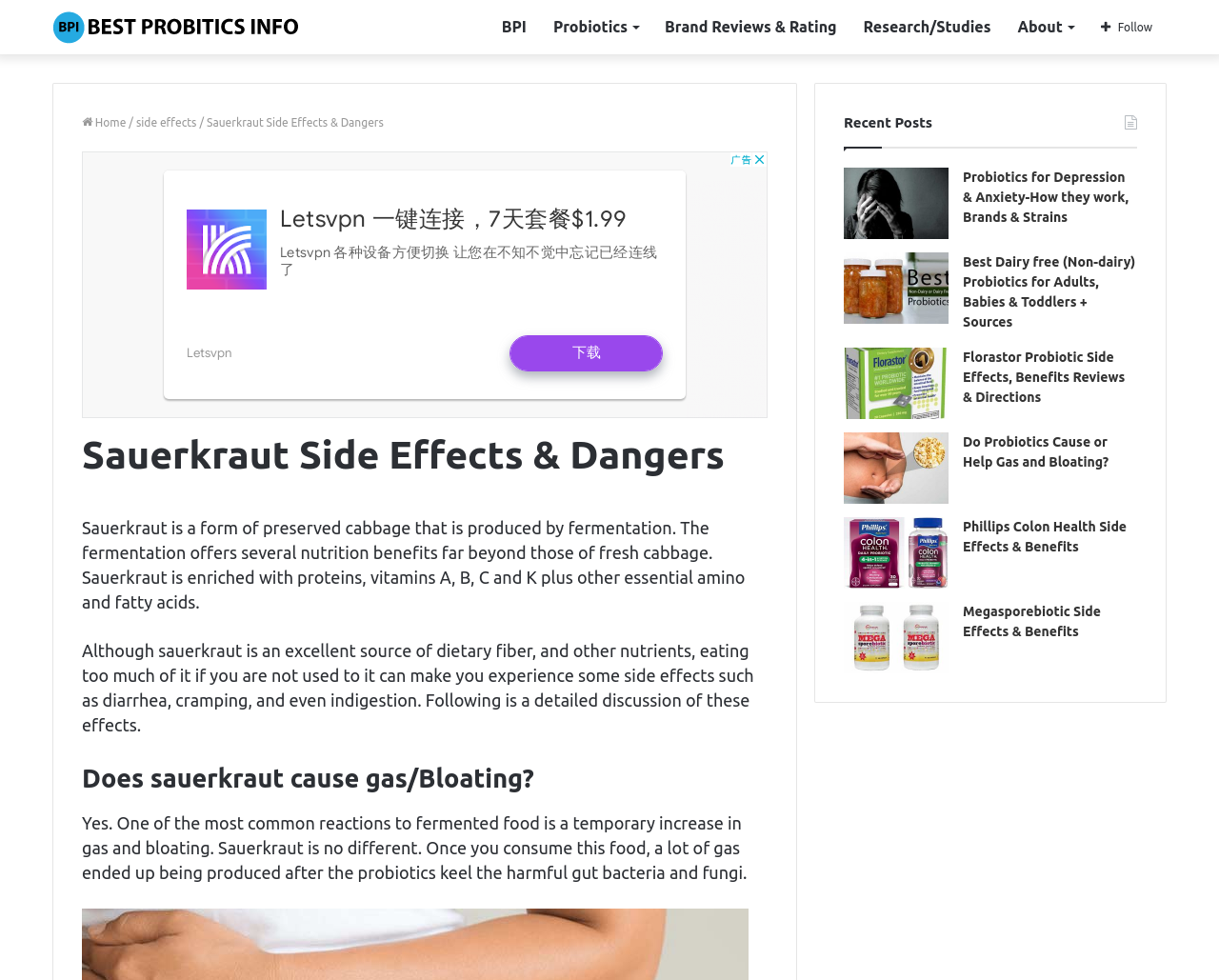Identify the bounding box coordinates of the section to be clicked to complete the task described by the following instruction: "Follow the 'Best Probiotics Info' link". The coordinates should be four float numbers between 0 and 1, formatted as [left, top, right, bottom].

[0.043, 0.01, 0.246, 0.046]